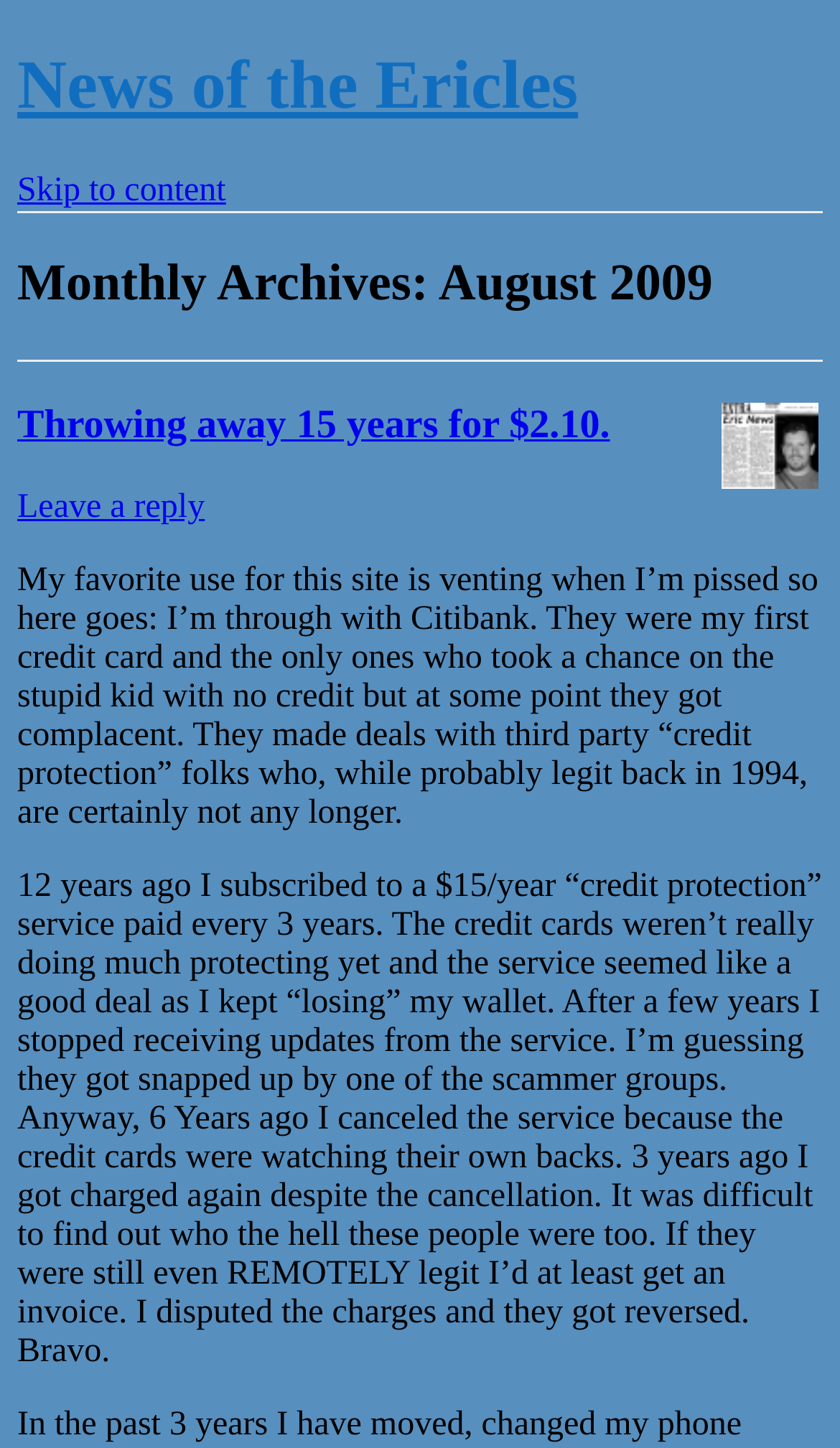Respond to the following query with just one word or a short phrase: 
Is there an image on this page?

Yes